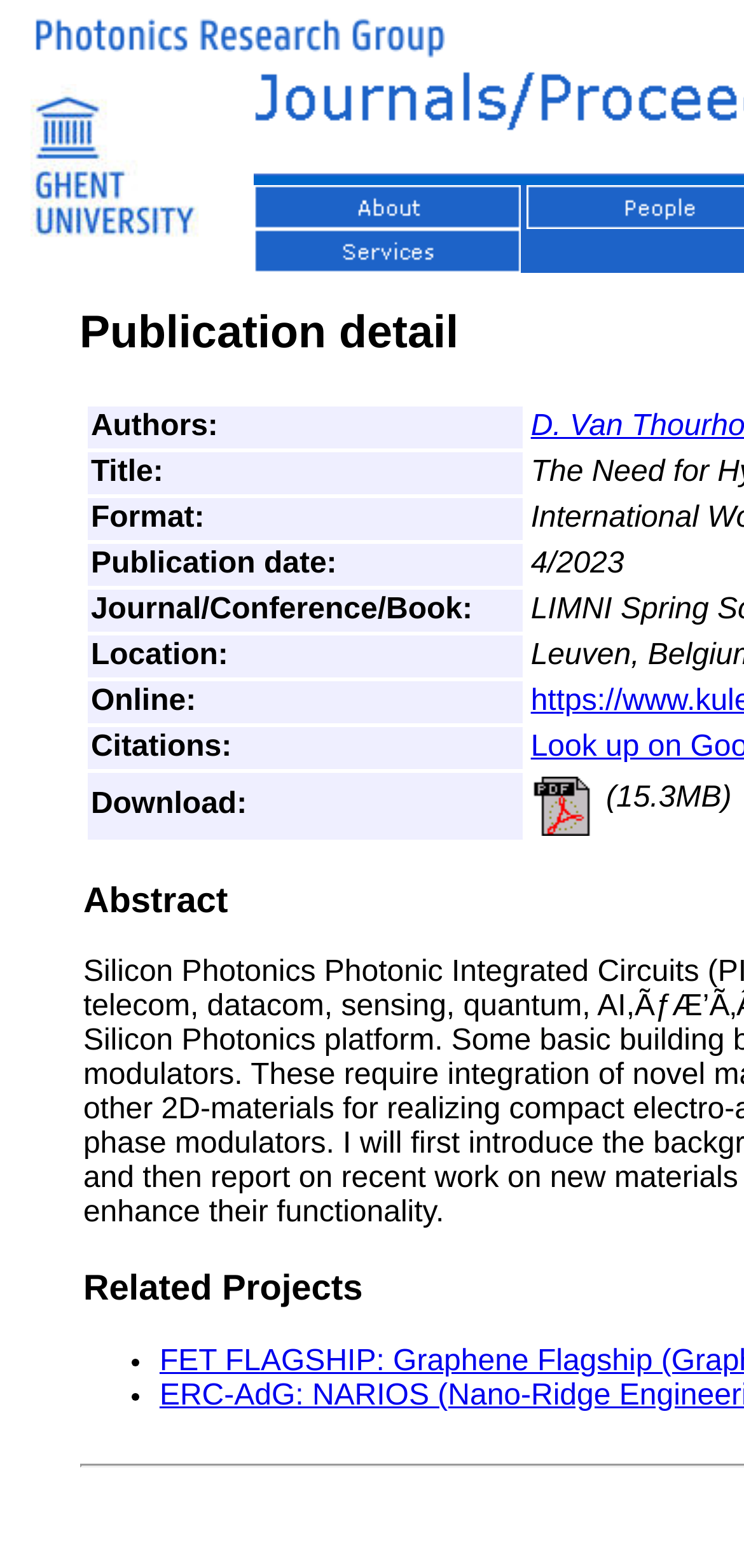Respond with a single word or phrase to the following question:
What is the purpose of the 'Download' field?

To download a publication